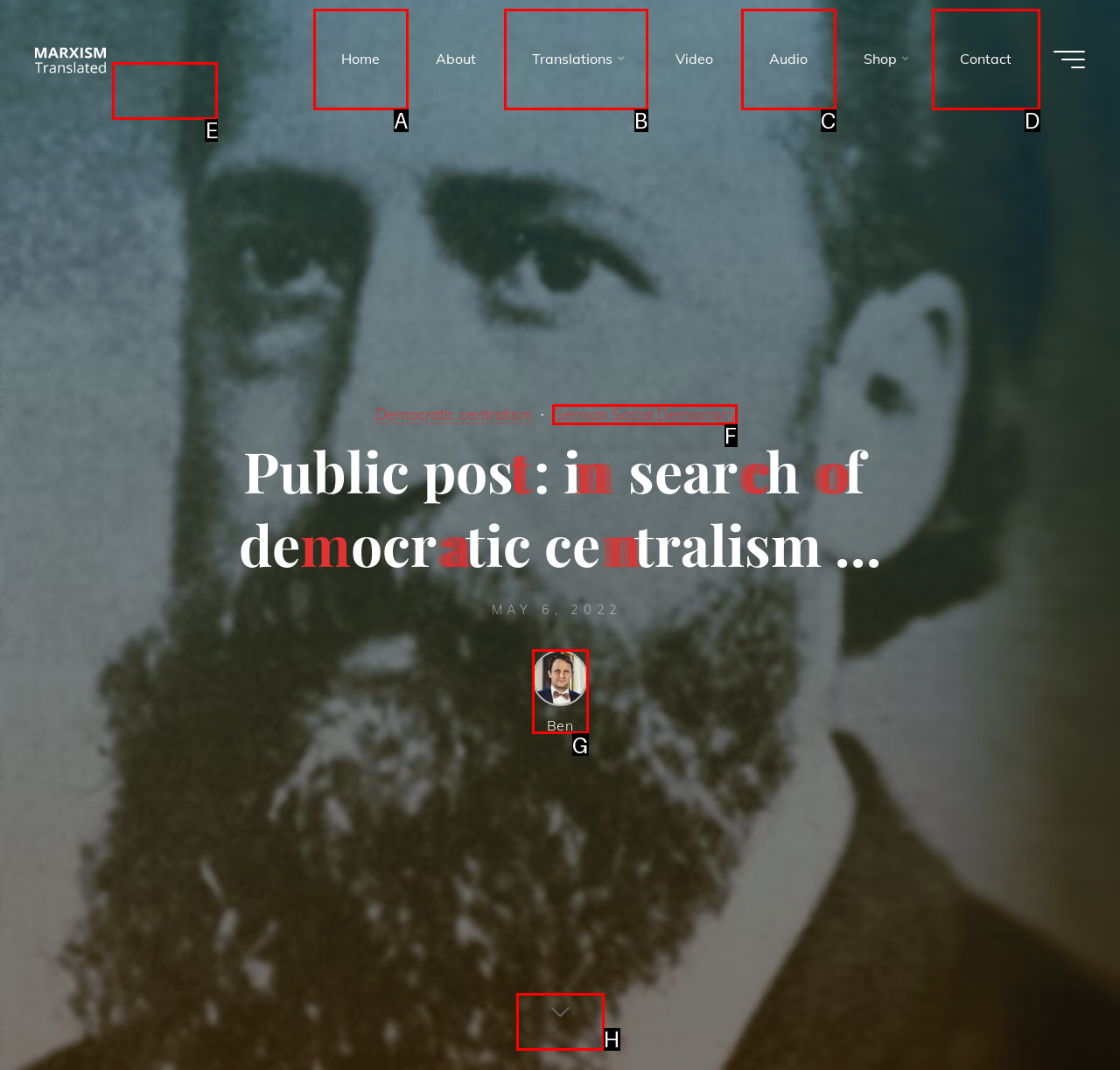Select the letter that corresponds to the description: German Social Democracy. Provide your answer using the option's letter.

F